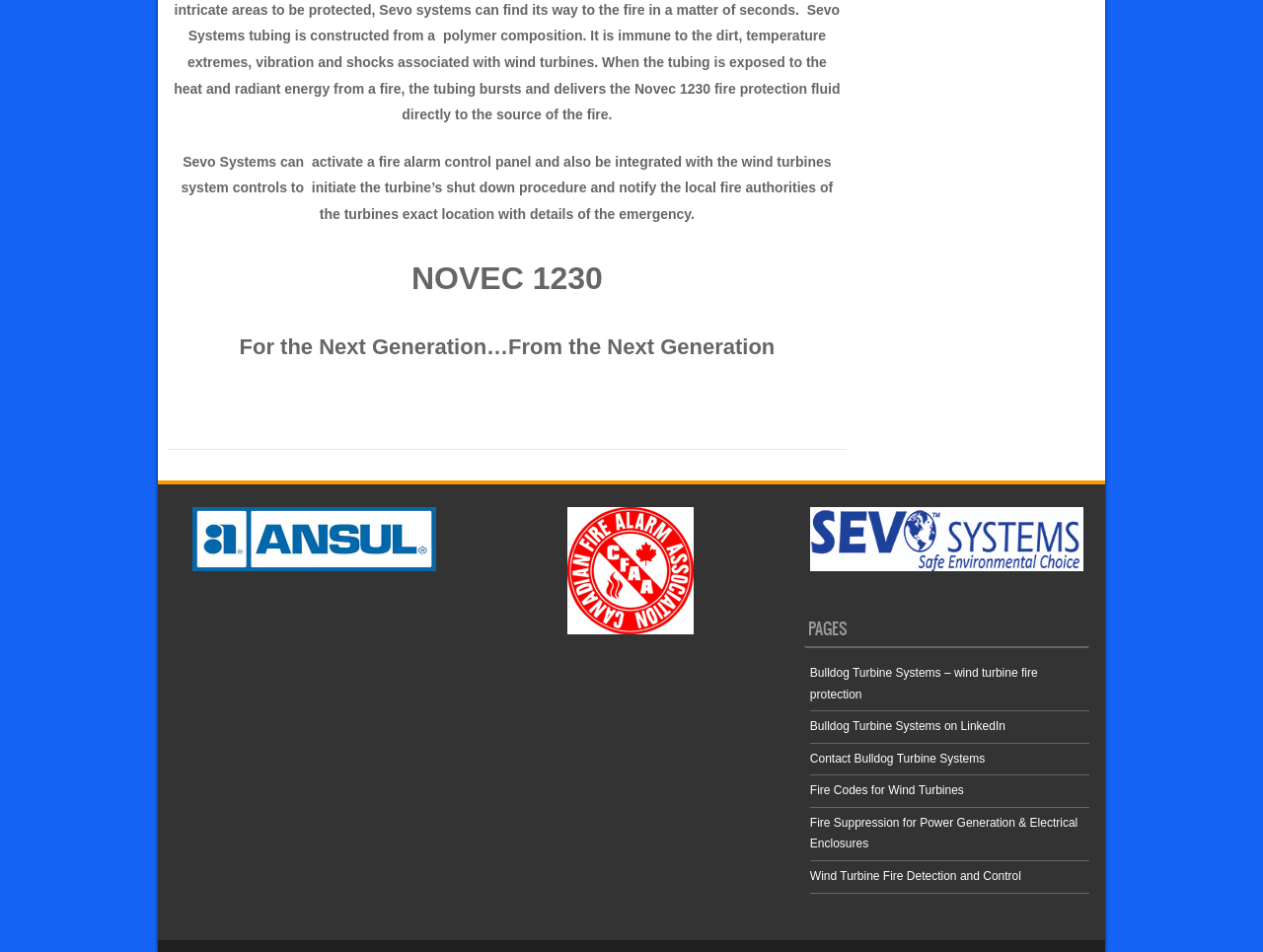Based on the provided description, "Contact Bulldog Turbine Systems", find the bounding box of the corresponding UI element in the screenshot.

[0.641, 0.789, 0.78, 0.804]